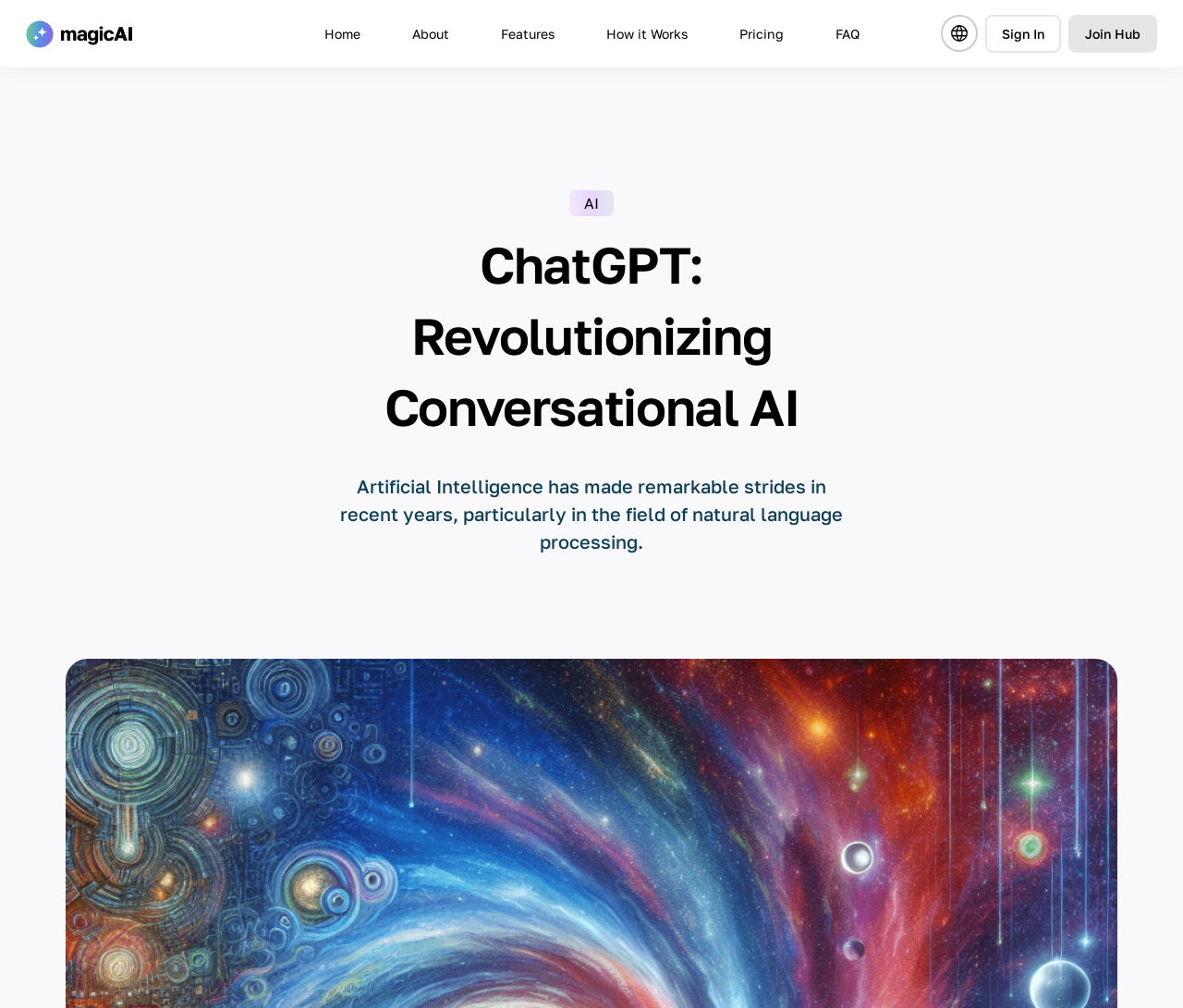Could you locate the bounding box coordinates for the section that should be clicked to accomplish this task: "Click the MagicAI logo".

[0.022, 0.02, 0.274, 0.047]